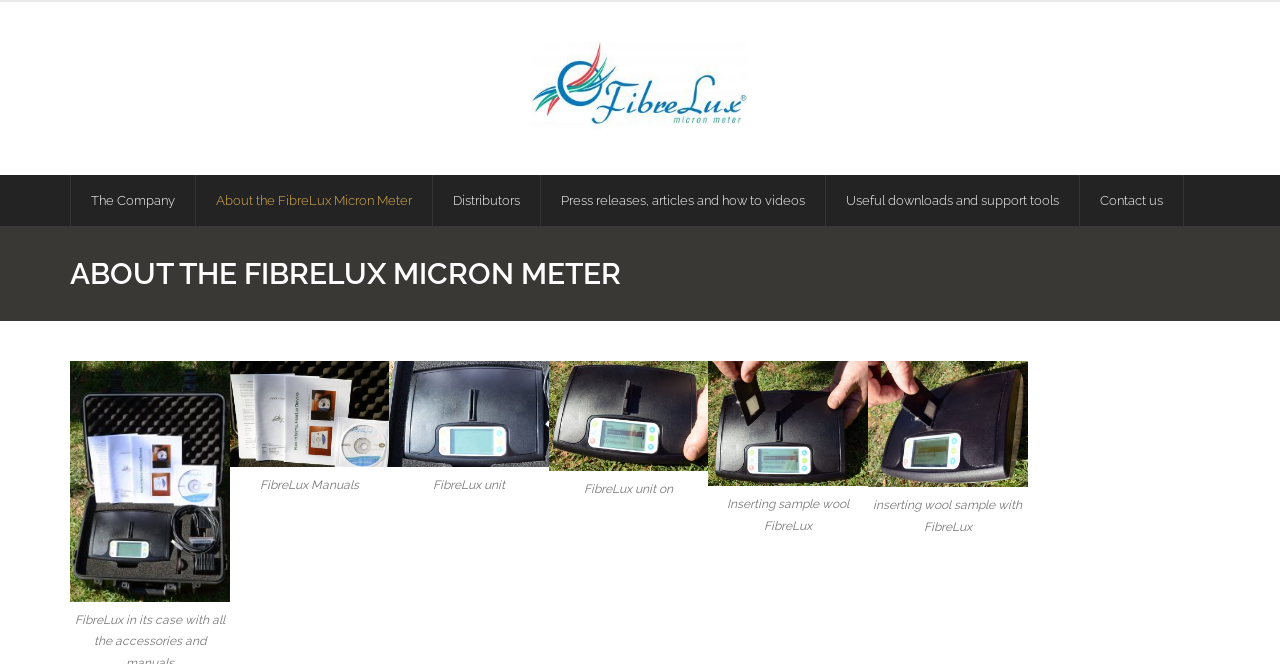Could you determine the bounding box coordinates of the clickable element to complete the instruction: "Click the FibreLux link"? Provide the coordinates as four float numbers between 0 and 1, i.e., [left, top, right, bottom].

[0.416, 0.063, 0.584, 0.21]